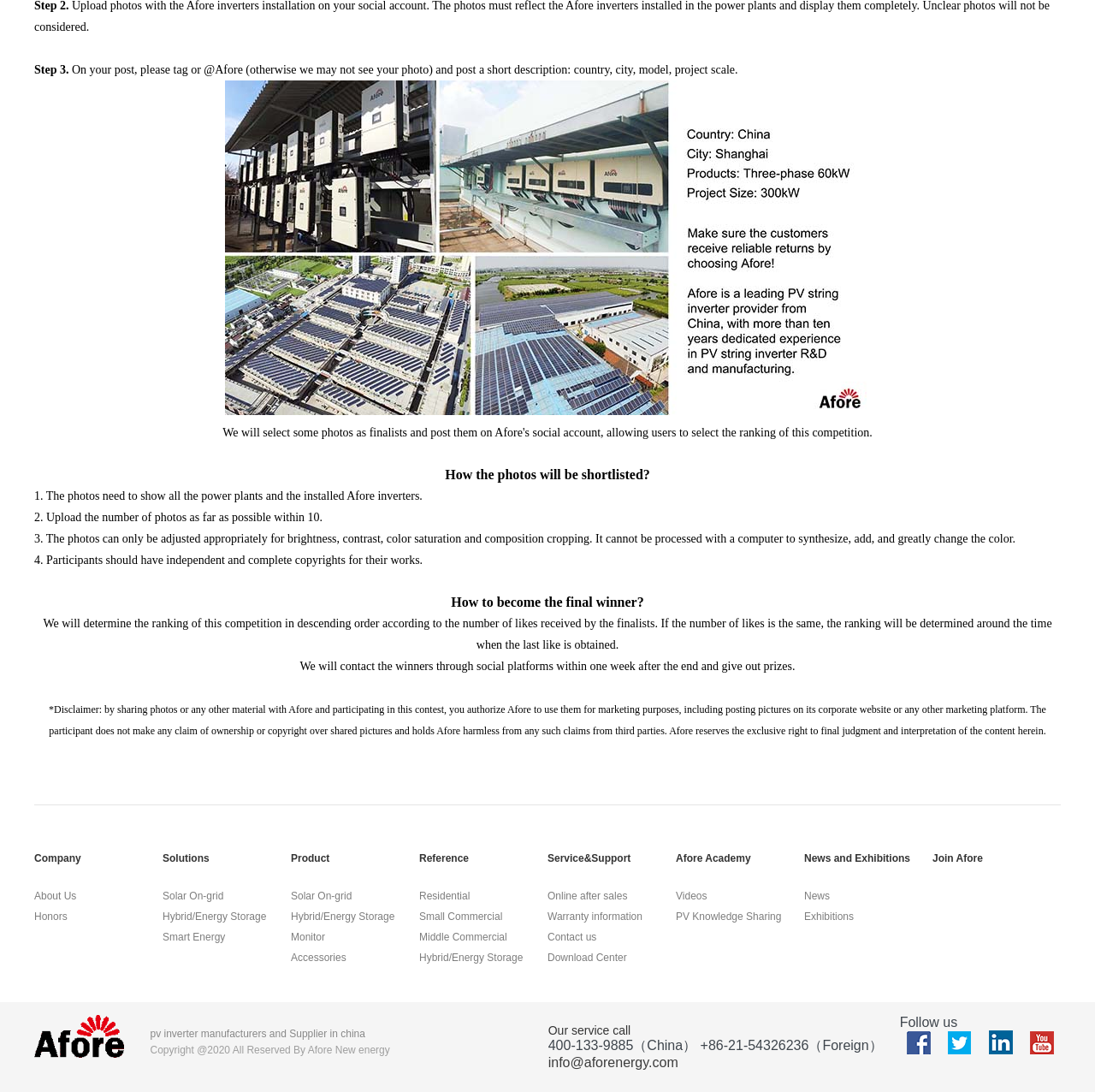Please identify the bounding box coordinates of the region to click in order to complete the task: "View the 'News and Exhibitions' page". The coordinates must be four float numbers between 0 and 1, specified as [left, top, right, bottom].

[0.734, 0.777, 0.847, 0.795]